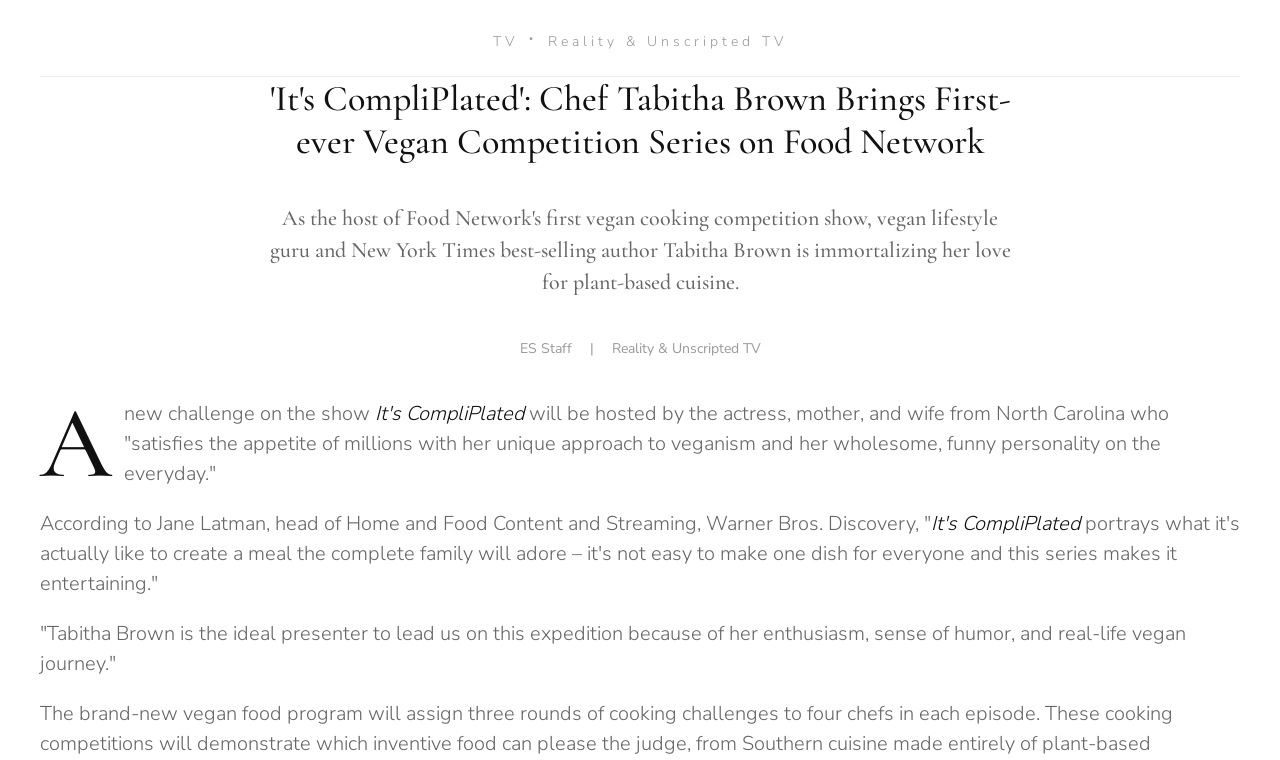Determine the title of the webpage and give its text content.

'It's CompliPlated': Chef Tabitha Brown Brings First-ever Vegan Competition Series on Food Network